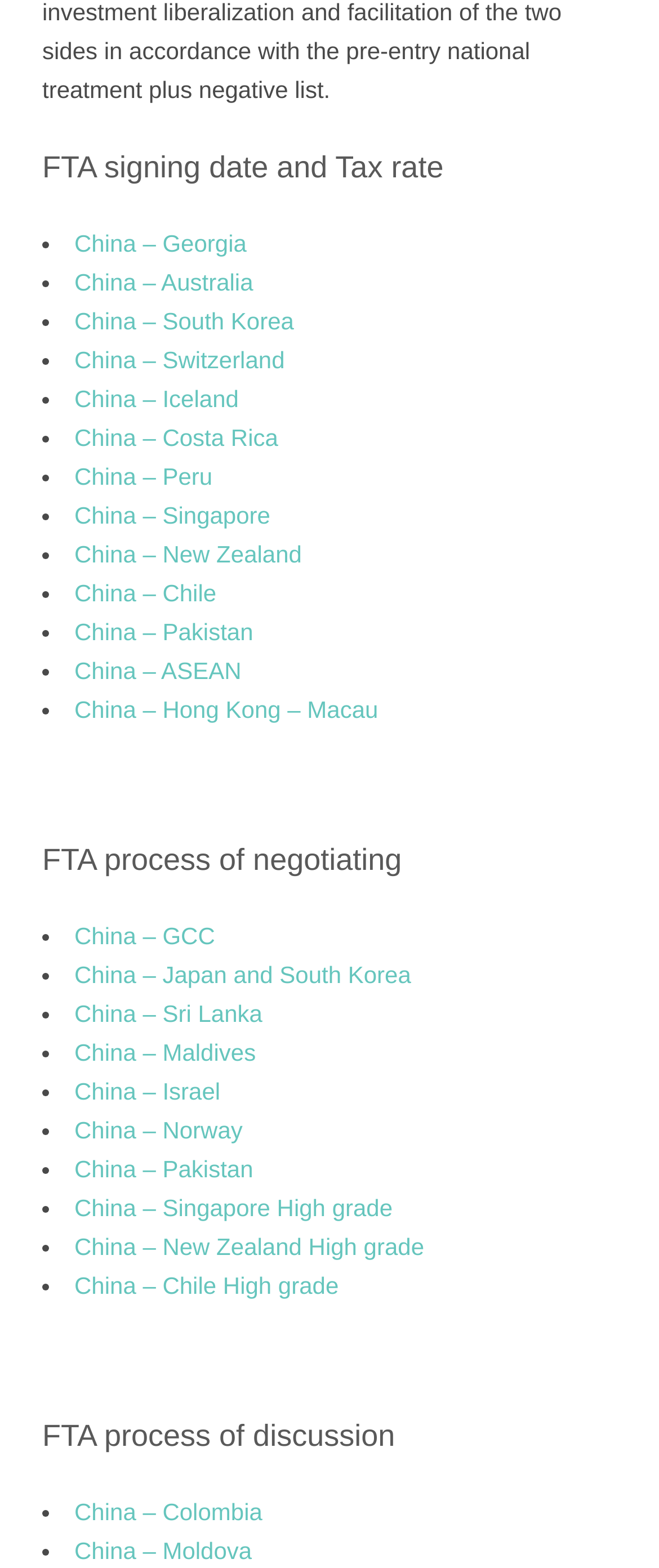What is the last country listed under 'FTA process of discussion'?
Please use the visual content to give a single word or phrase answer.

Moldova